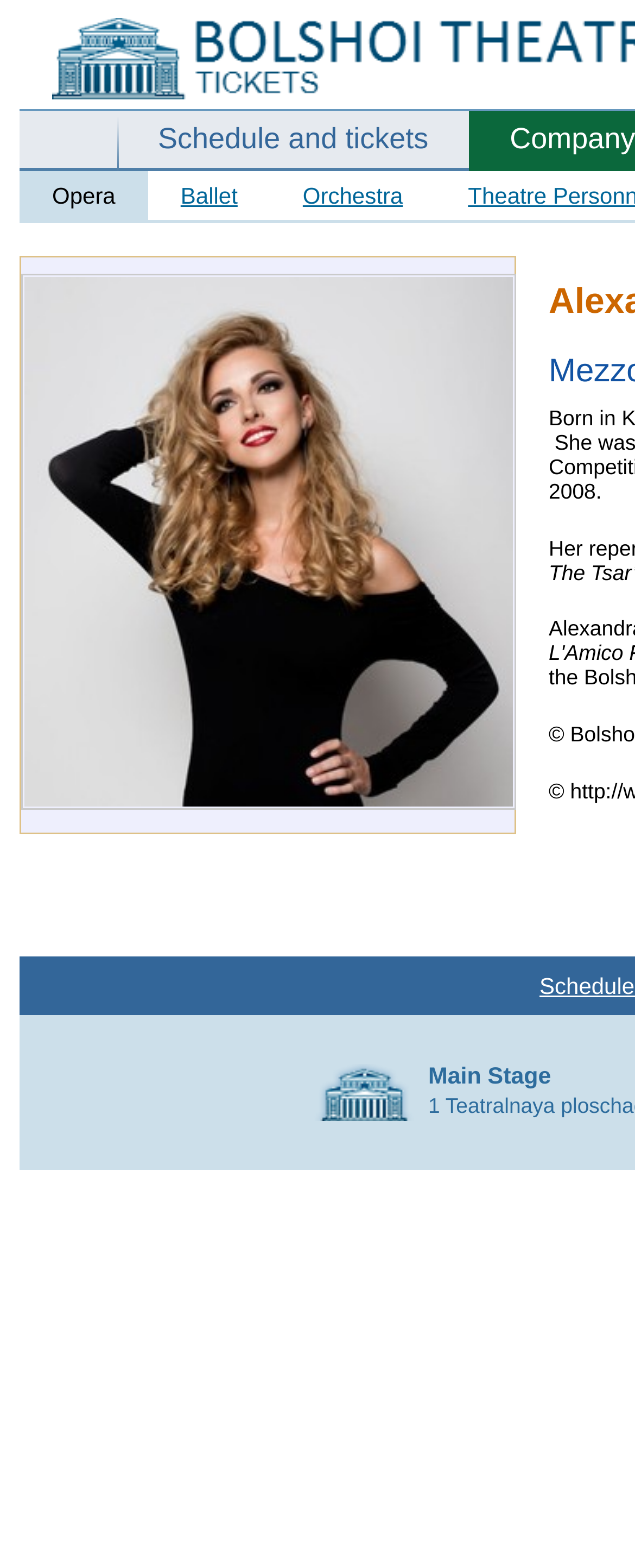Respond with a single word or phrase to the following question:
How many navigation links are at the top?

4